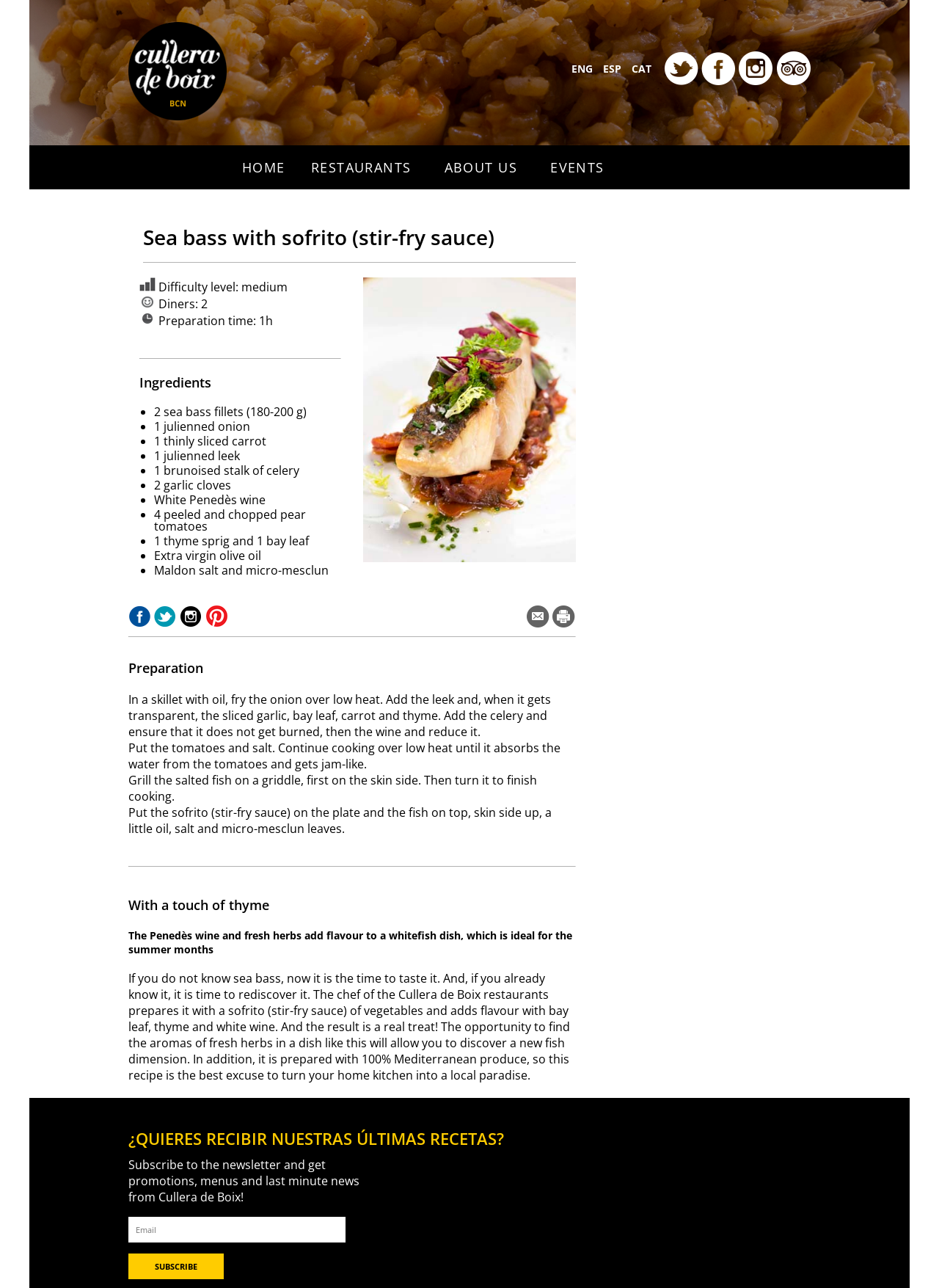With reference to the image, please provide a detailed answer to the following question: How many diners is the recipe for?

The webpage explicitly states 'Diners: 2' under the heading 'Sea bass with sofrito (stir-fry sauce)', indicating that the recipe is intended for two people.